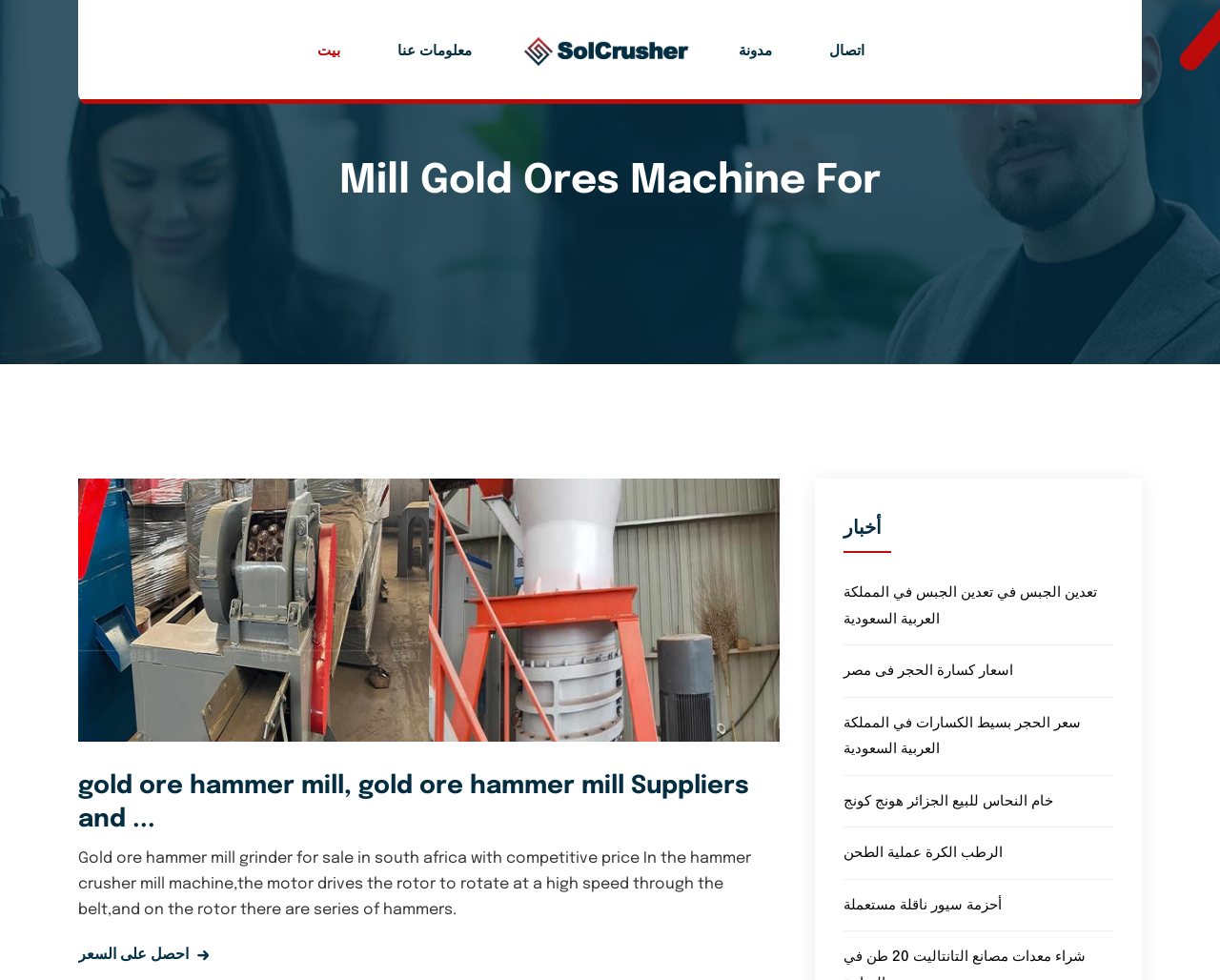Please indicate the bounding box coordinates of the element's region to be clicked to achieve the instruction: "Click on the link to contact". Provide the coordinates as four float numbers between 0 and 1, i.e., [left, top, right, bottom].

None